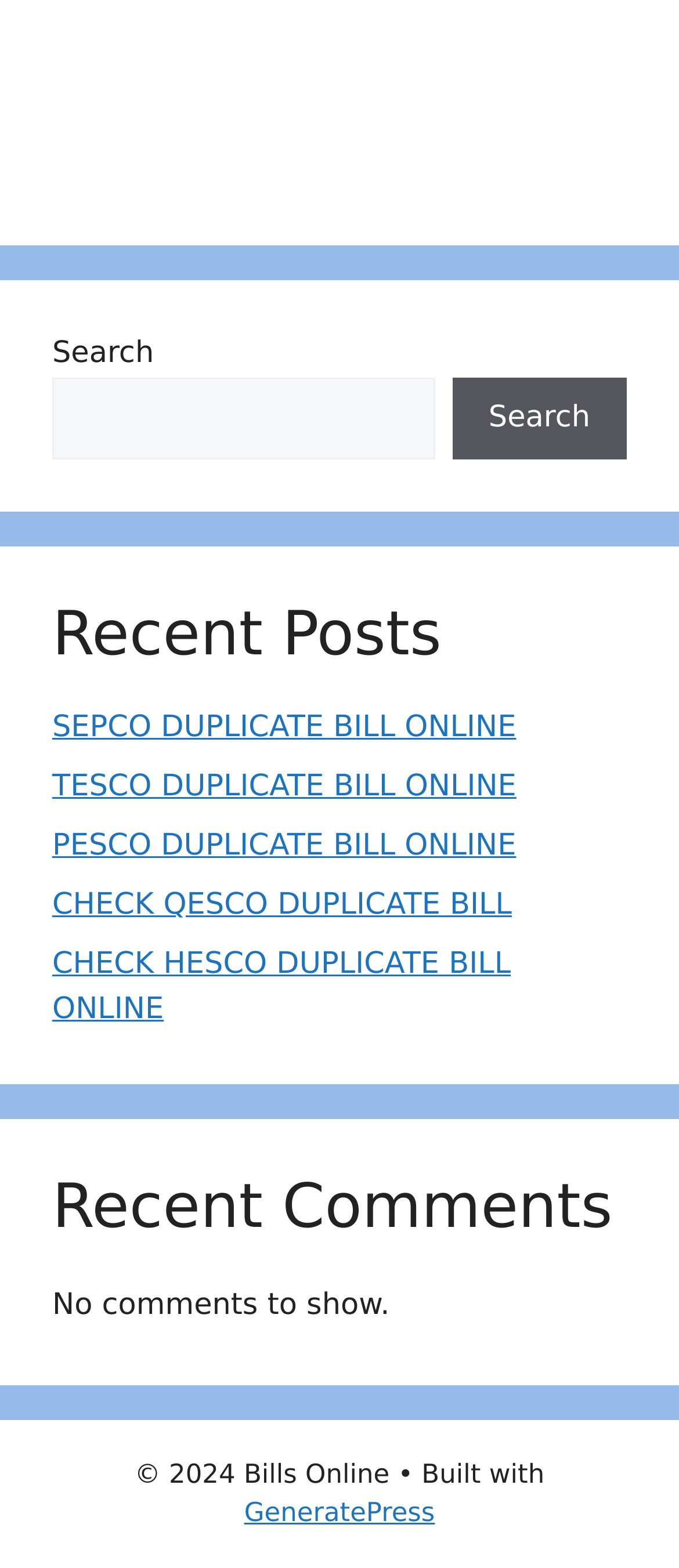Respond to the question below with a concise word or phrase:
What is the name of the website?

Bills Online